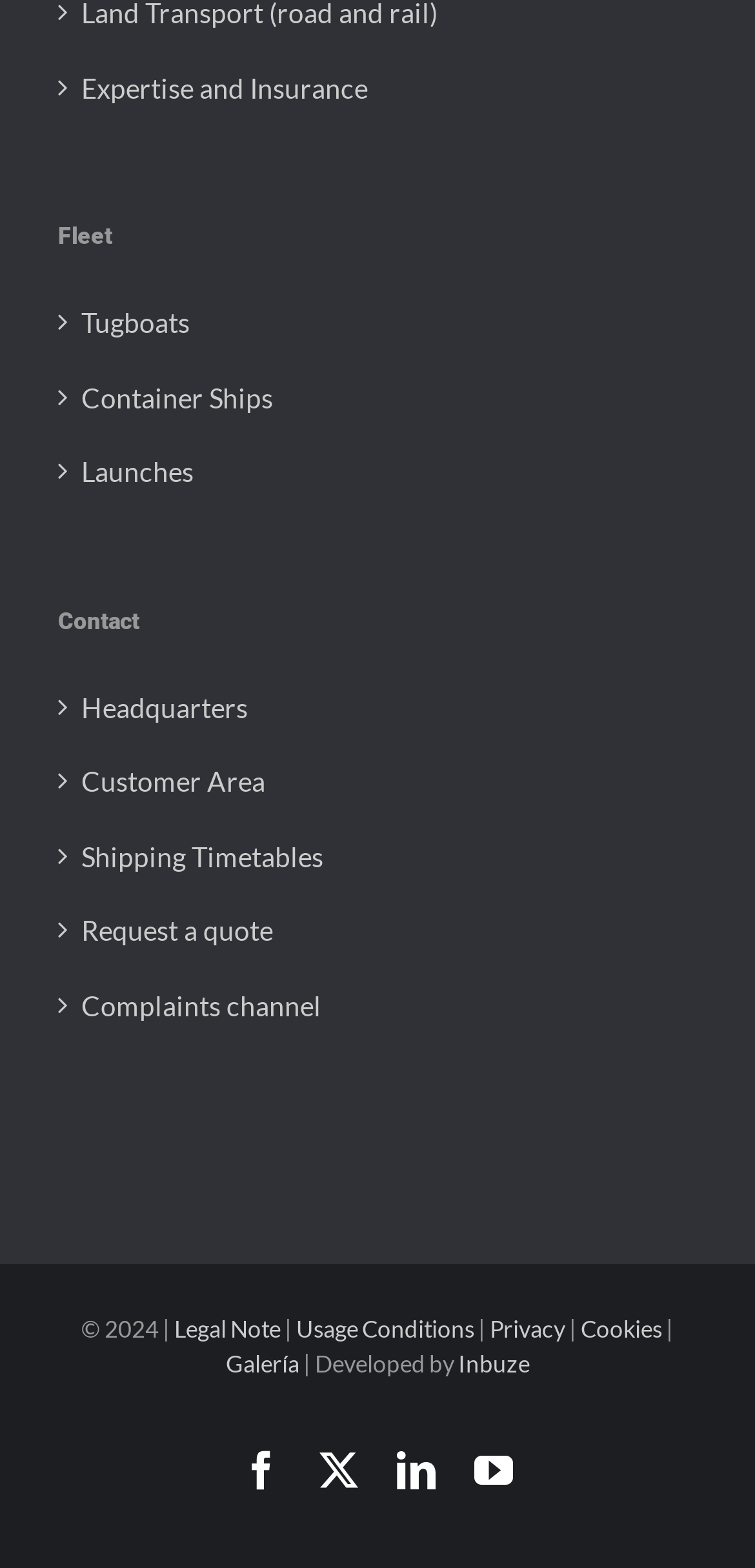Please find the bounding box coordinates of the element that needs to be clicked to perform the following instruction: "Go to Tugboats page". The bounding box coordinates should be four float numbers between 0 and 1, represented as [left, top, right, bottom].

[0.108, 0.196, 0.897, 0.217]